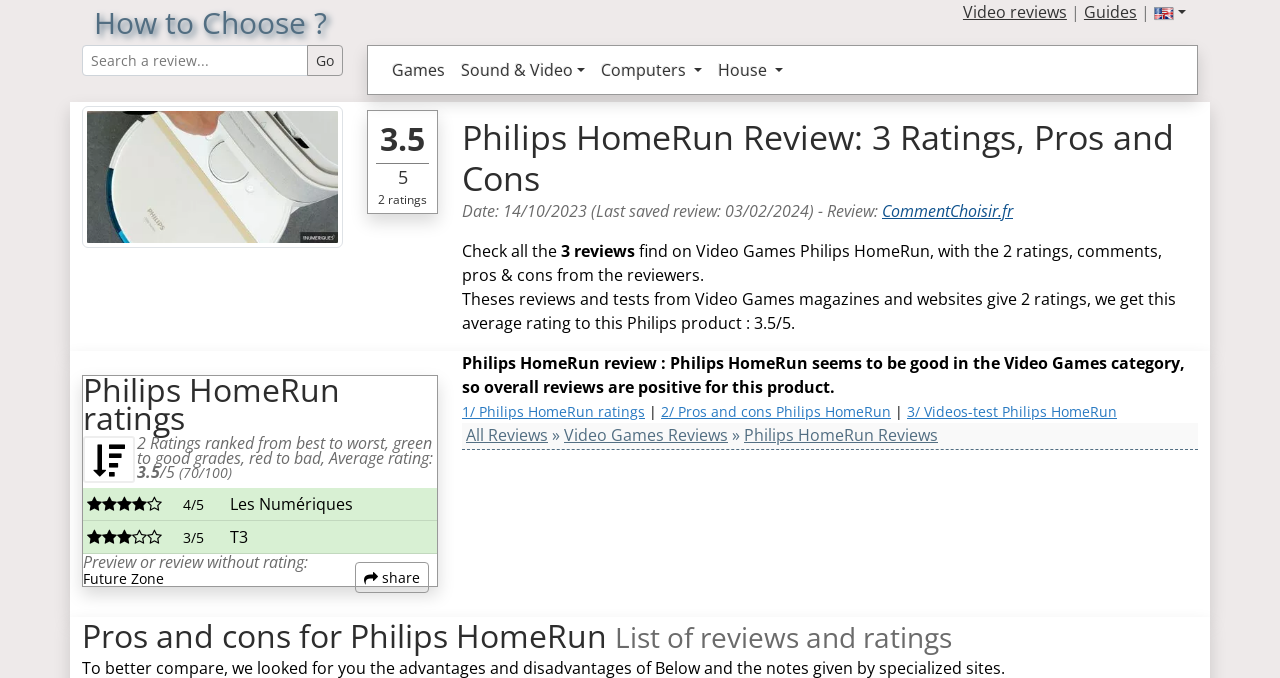Please locate the bounding box coordinates for the element that should be clicked to achieve the following instruction: "Search for reviews using the search box". Ensure the coordinates are given as four float numbers between 0 and 1, i.e., [left, top, right, bottom].

[0.064, 0.066, 0.241, 0.112]